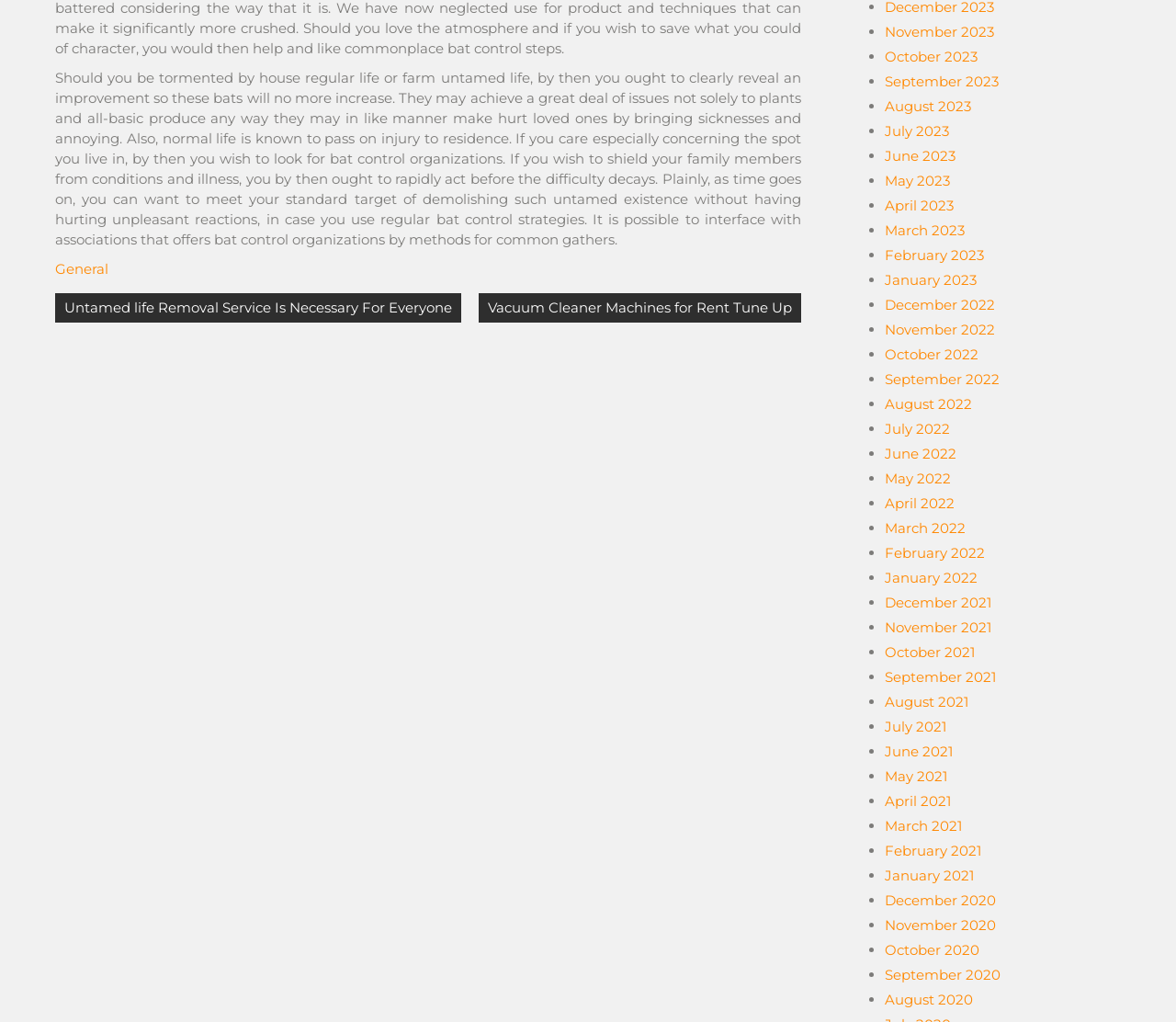Find the bounding box coordinates of the clickable area required to complete the following action: "Read the post 'Untamed life Removal Service Is Necessary For Everyone'".

[0.047, 0.287, 0.392, 0.316]